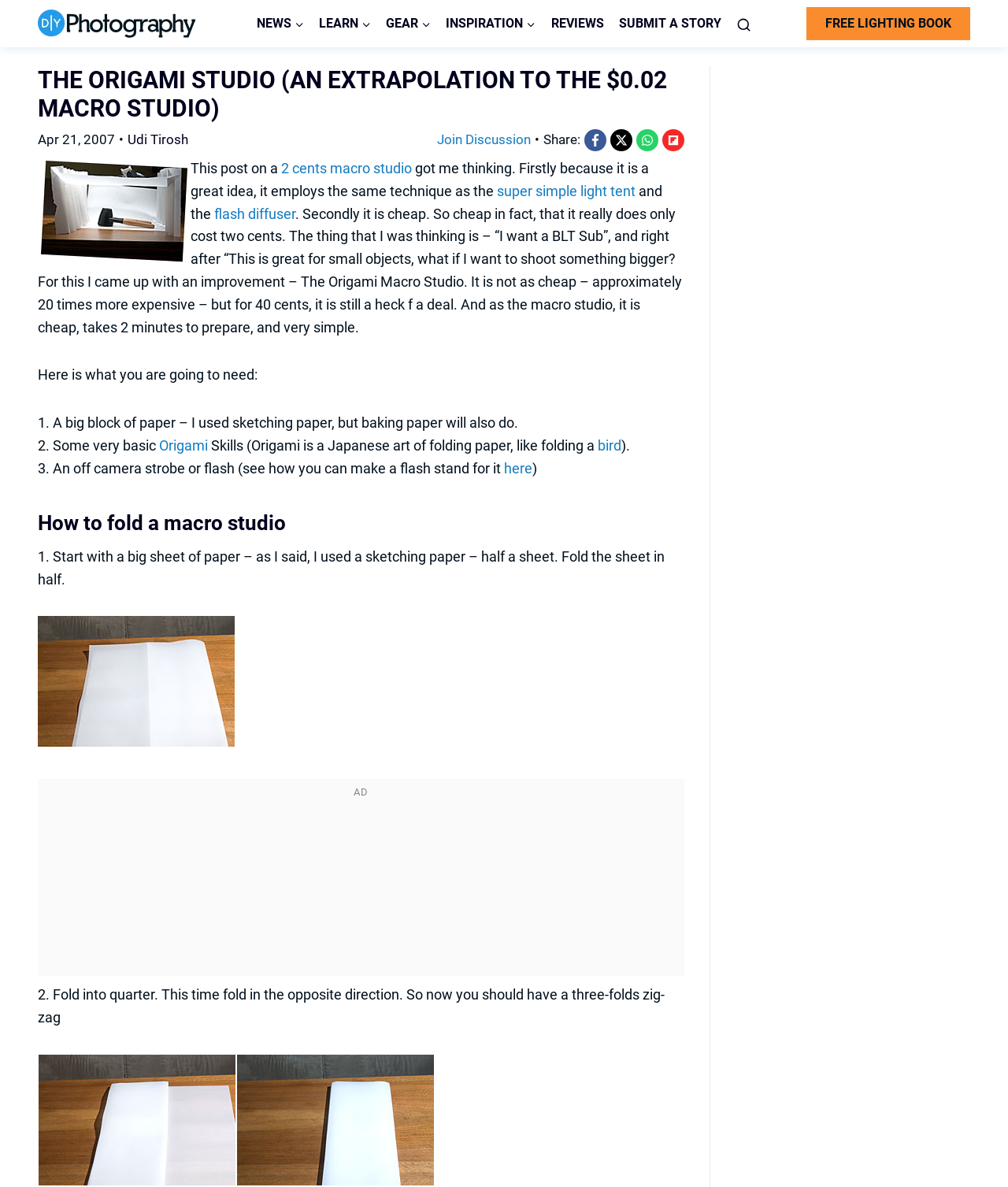What is the first menu item in the primary navigation?
Please give a detailed and elaborate explanation in response to the question.

The primary navigation is located at the top of the webpage, and the first menu item is 'NEWS', which is a link with a child menu.